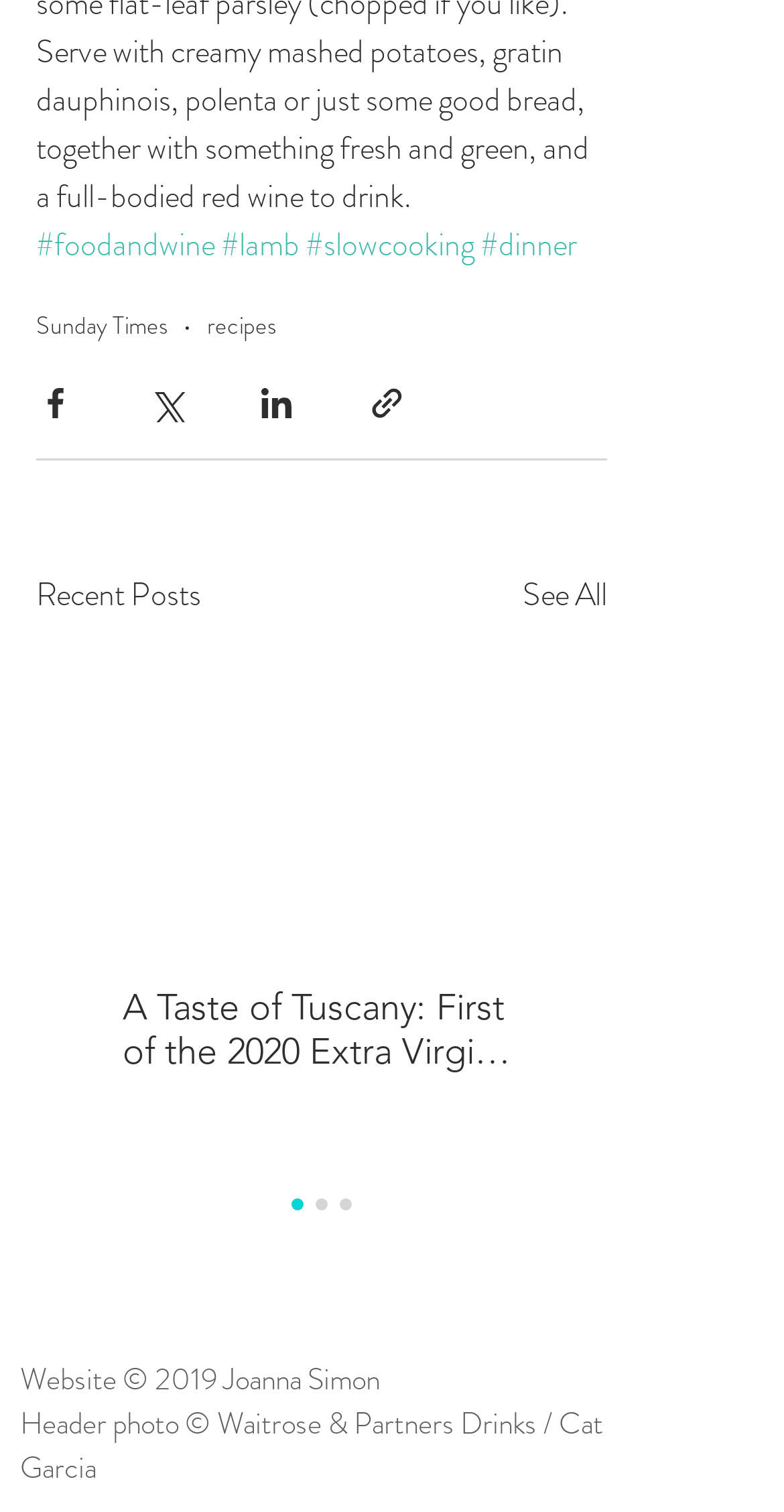What is the title of the first article?
Based on the screenshot, respond with a single word or phrase.

A Taste of Tuscany